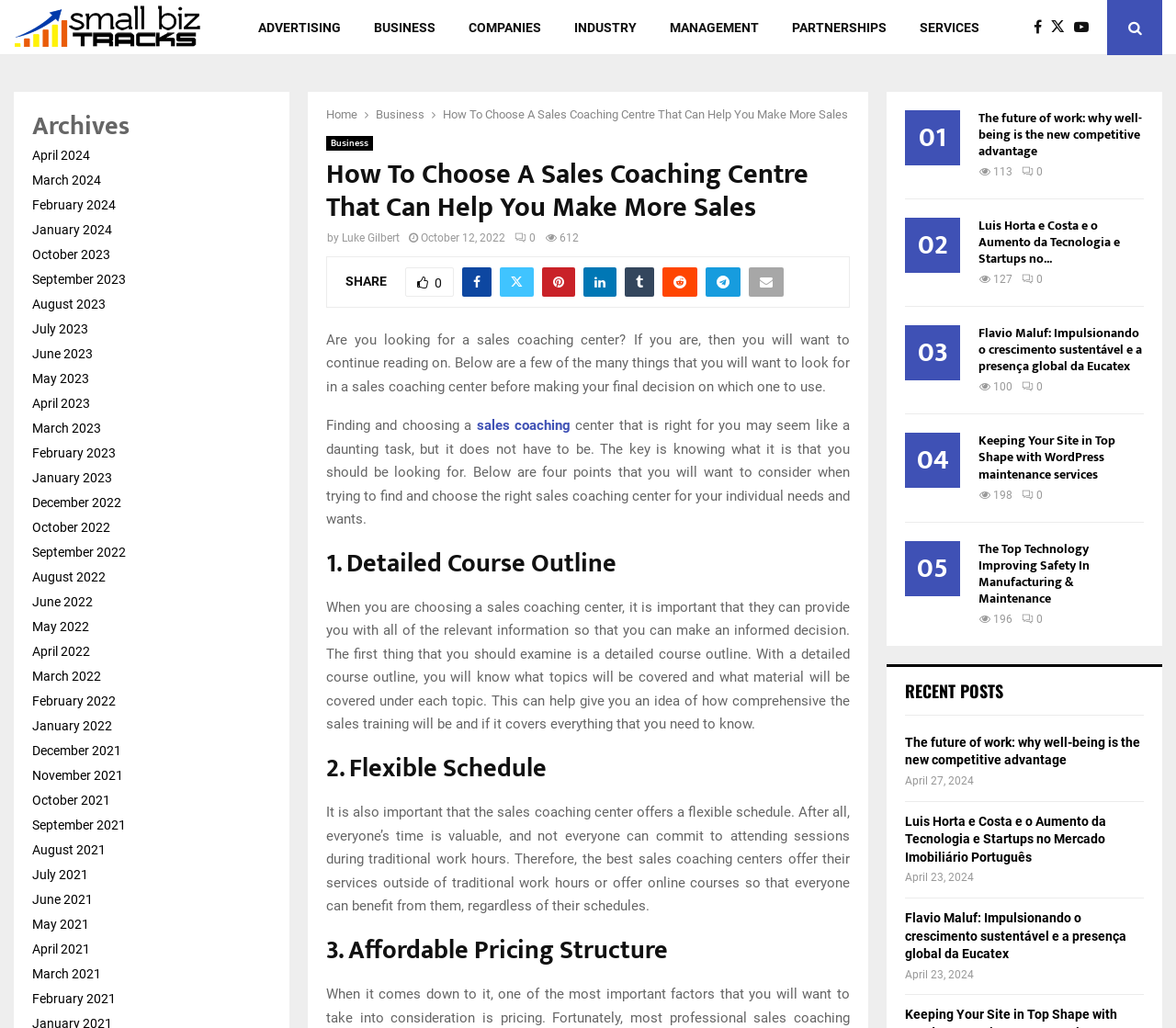What are the four points to consider when choosing a sales coaching center?
Please provide a single word or phrase as your answer based on the image.

Course outline, flexible schedule, affordable pricing, and others